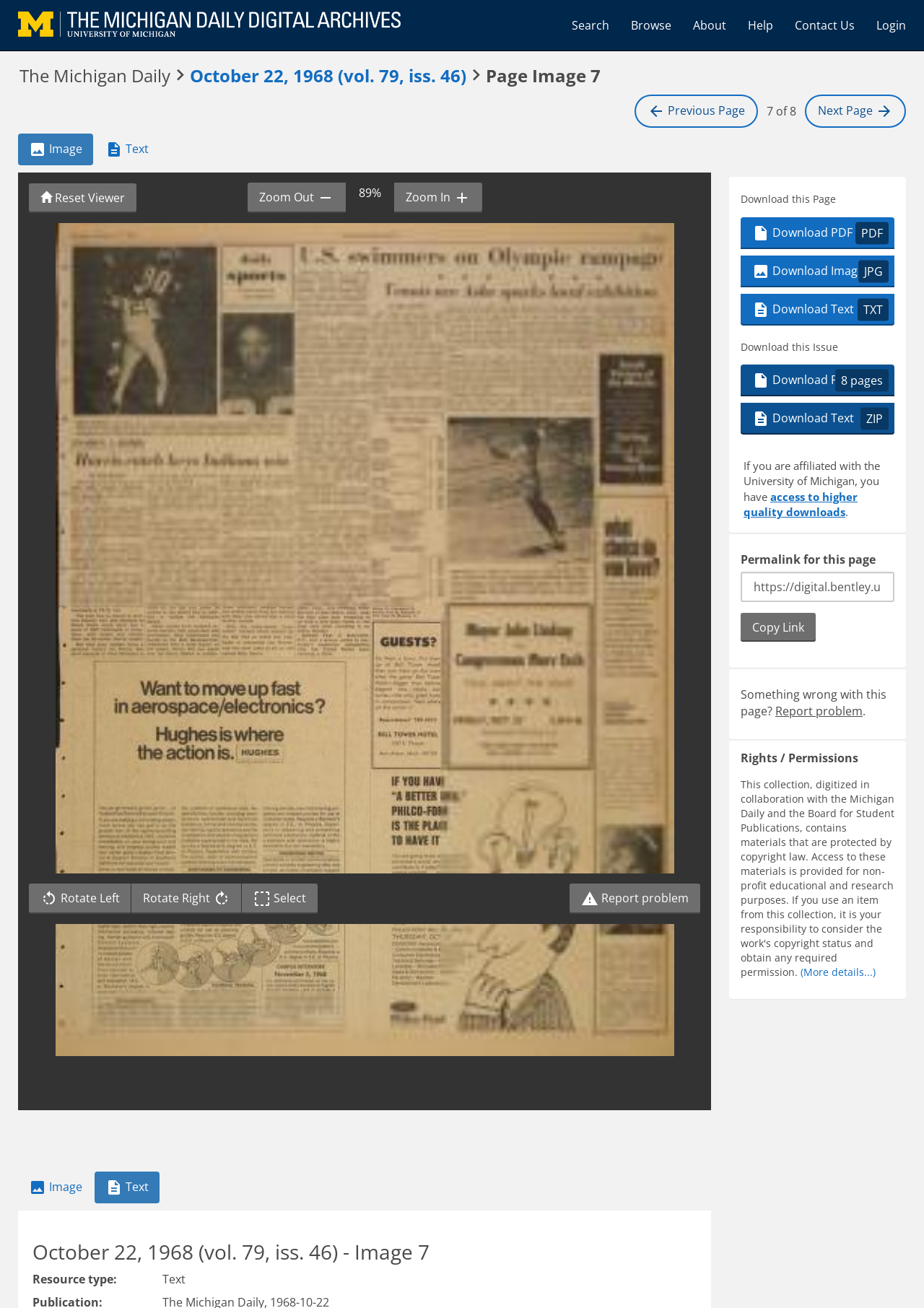Identify the bounding box coordinates for the element you need to click to achieve the following task: "Search in the archives". Provide the bounding box coordinates as four float numbers between 0 and 1, in the form [left, top, right, bottom].

[0.607, 0.006, 0.671, 0.033]